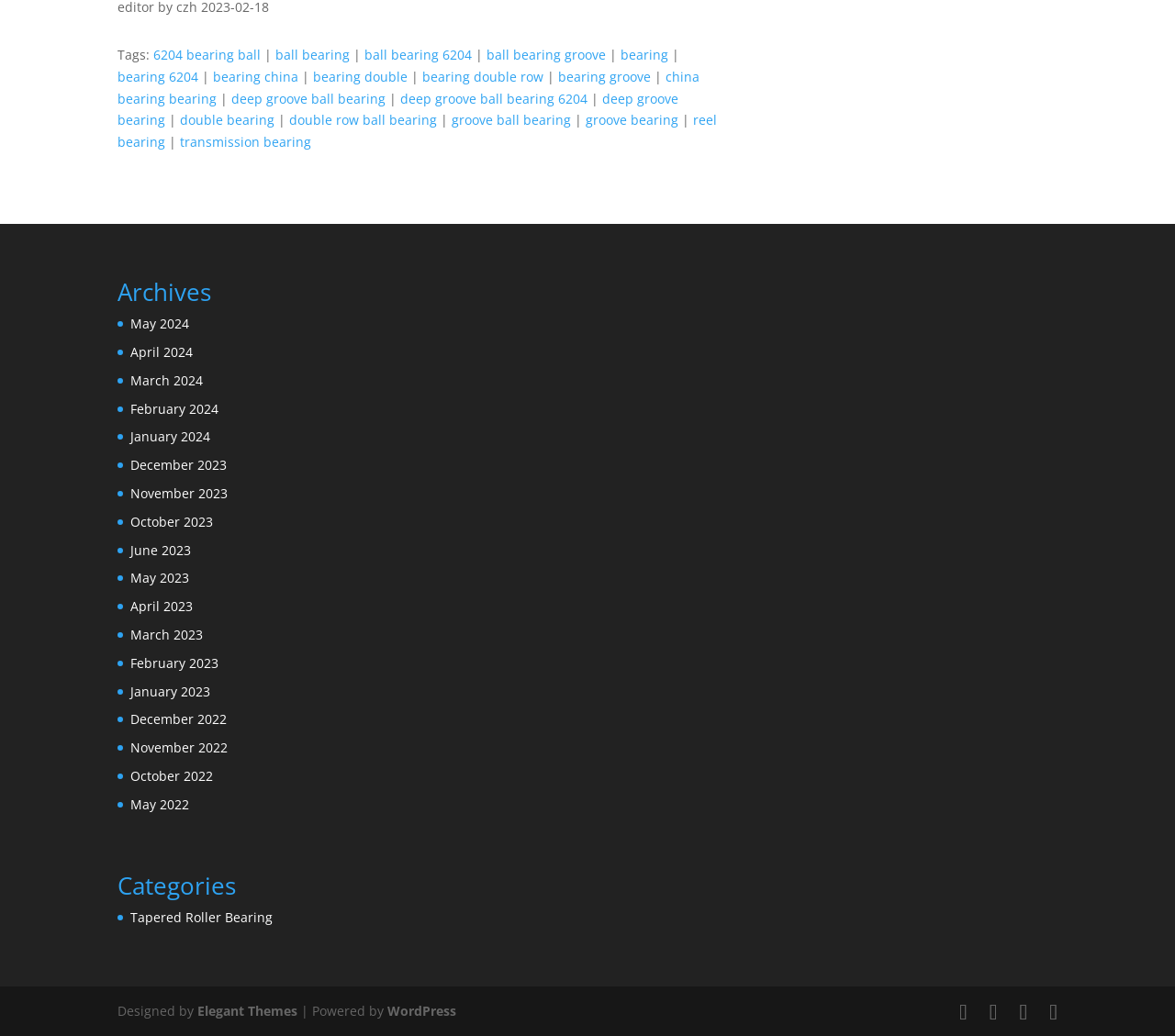Given the content of the image, can you provide a detailed answer to the question?
What is the website powered by?

I found a link labeled 'WordPress' at the bottom of the page, which is preceded by the text 'Powered by'. This suggests that the website is powered by WordPress.